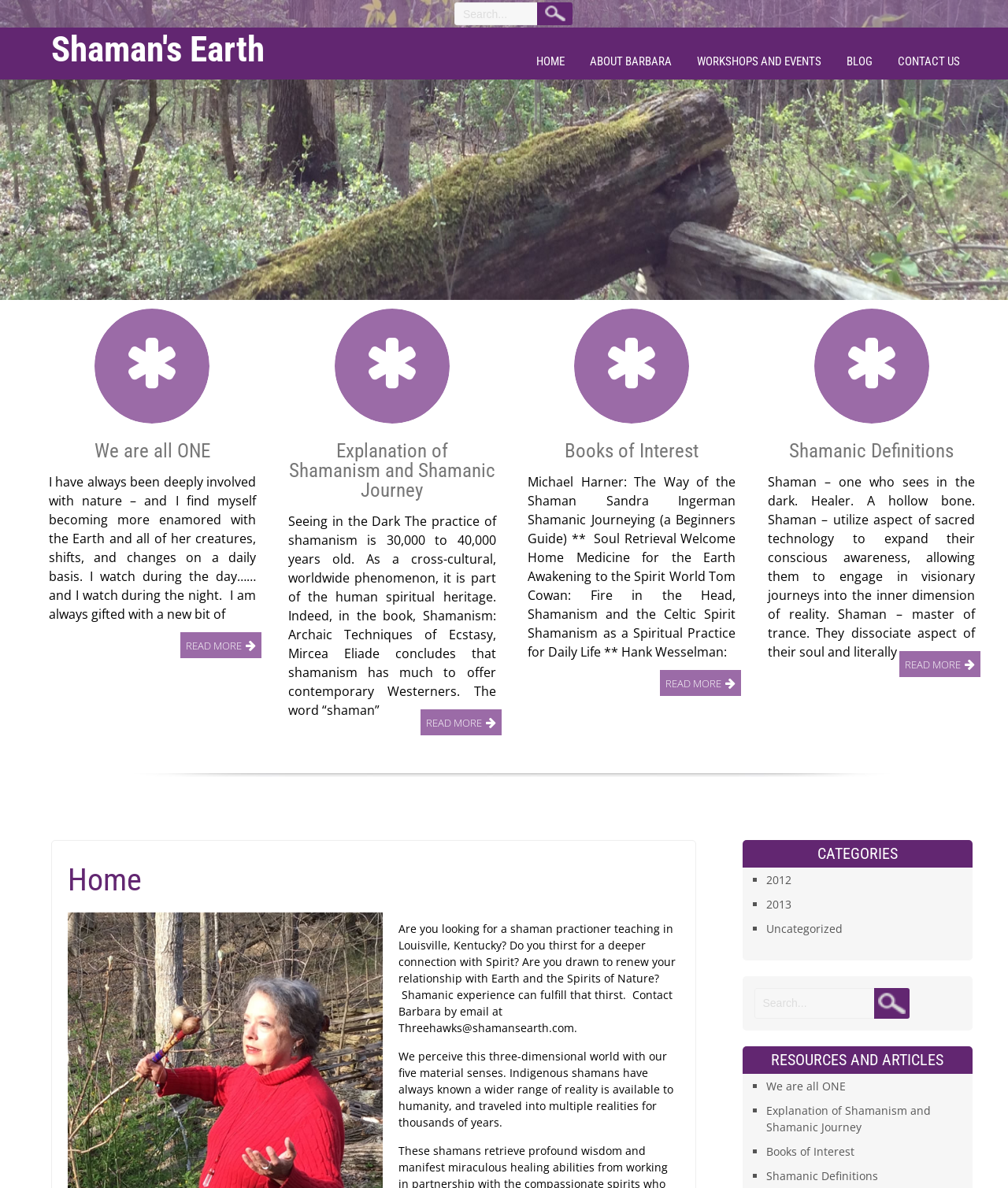Please give a succinct answer to the question in one word or phrase:
How many links are there in the main menu?

5